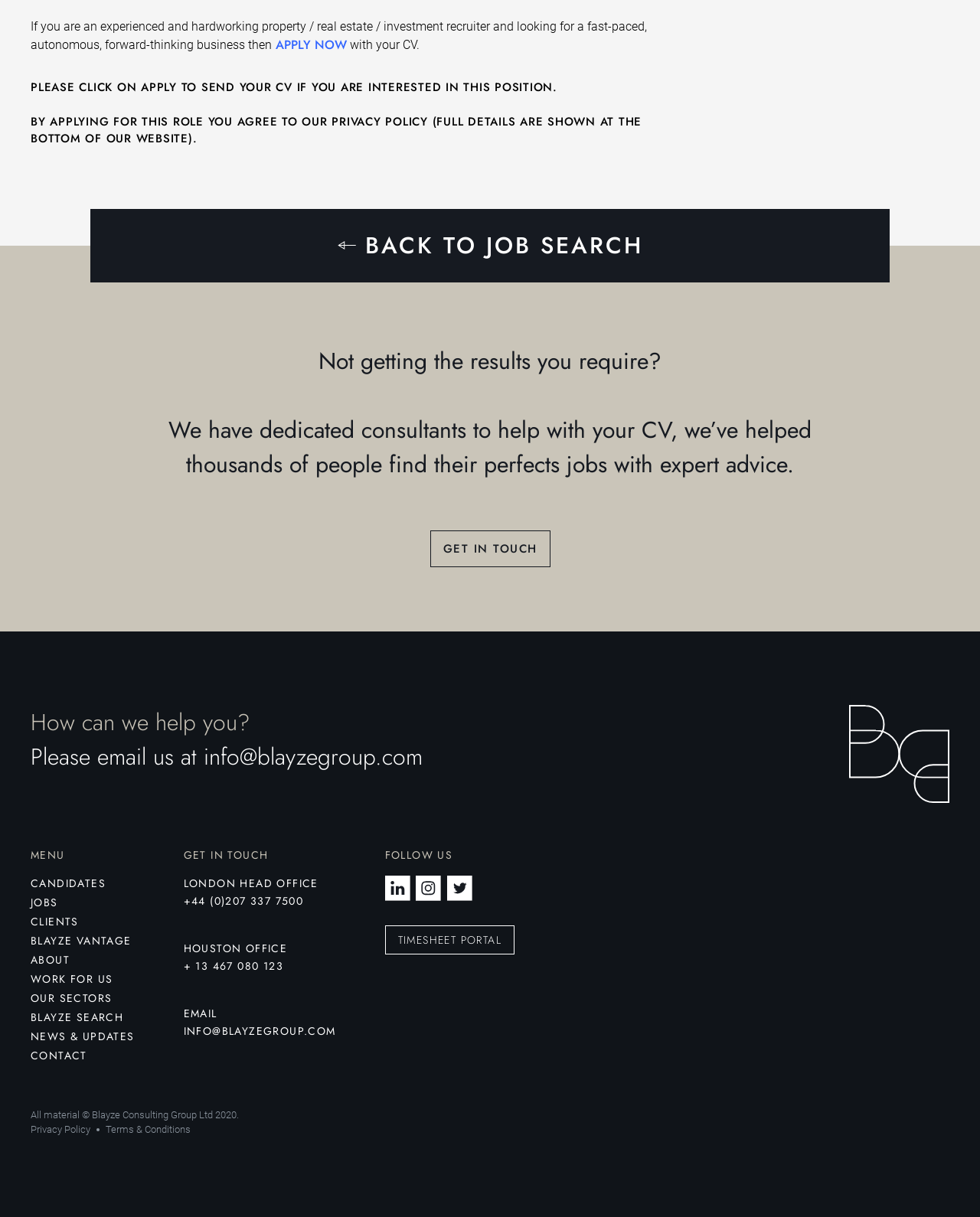How many social media links are provided?
Please answer the question as detailed as possible based on the image.

The webpage provides three social media links, represented by images, in the 'FOLLOW US' section.